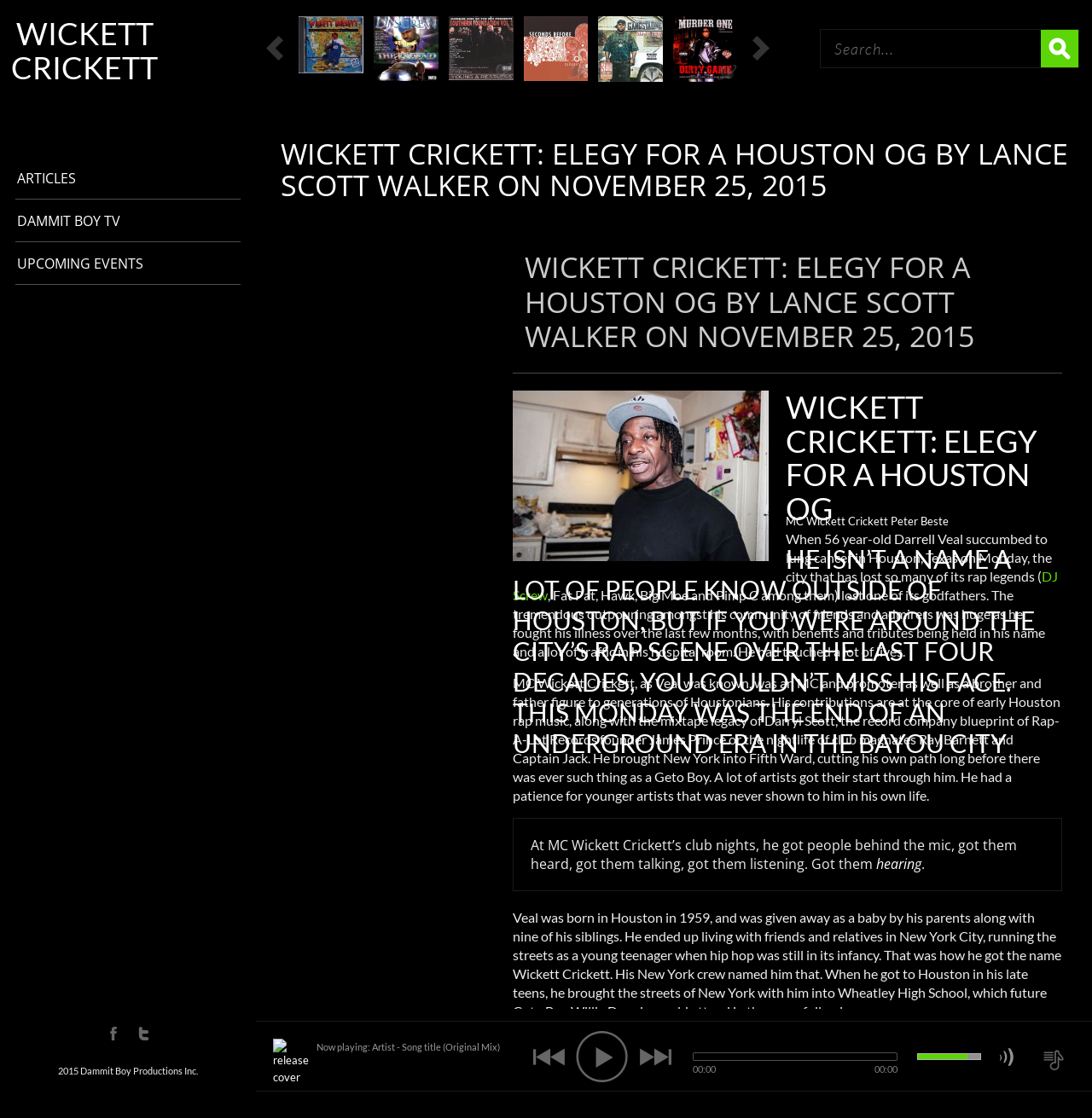Please specify the bounding box coordinates of the area that should be clicked to accomplish the following instruction: "Search for something". The coordinates should consist of four float numbers between 0 and 1, i.e., [left, top, right, bottom].

[0.751, 0.026, 0.988, 0.061]